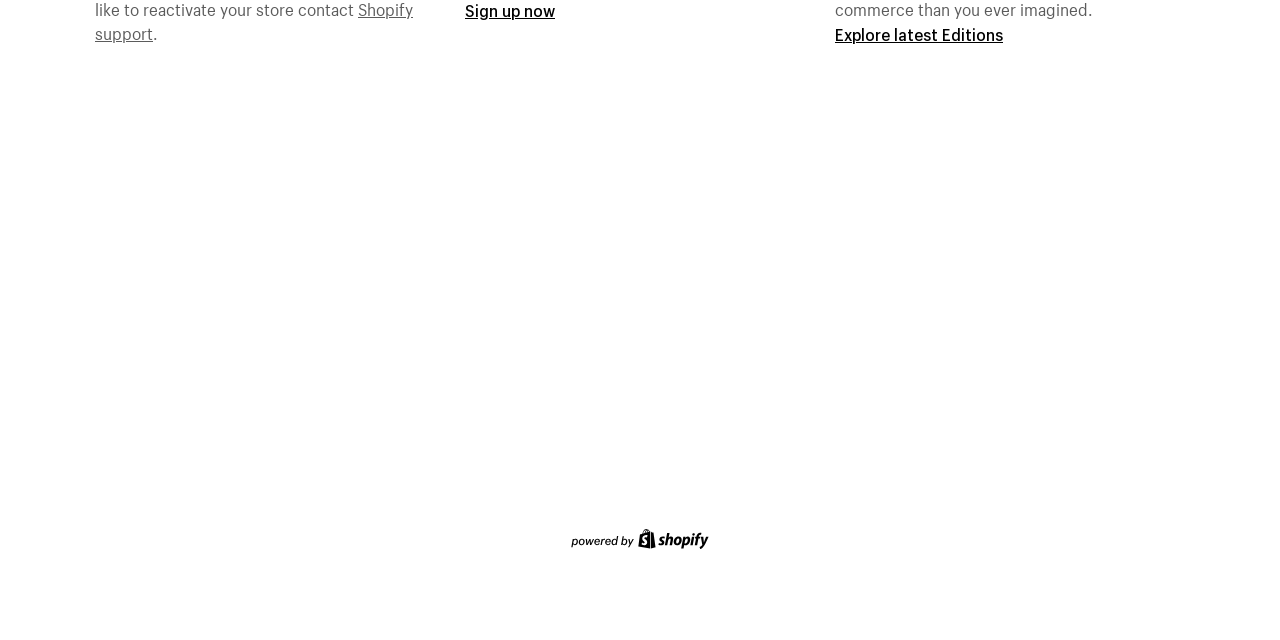Find the bounding box of the element with the following description: "Explore latest Editions". The coordinates must be four float numbers between 0 and 1, formatted as [left, top, right, bottom].

[0.652, 0.037, 0.784, 0.07]